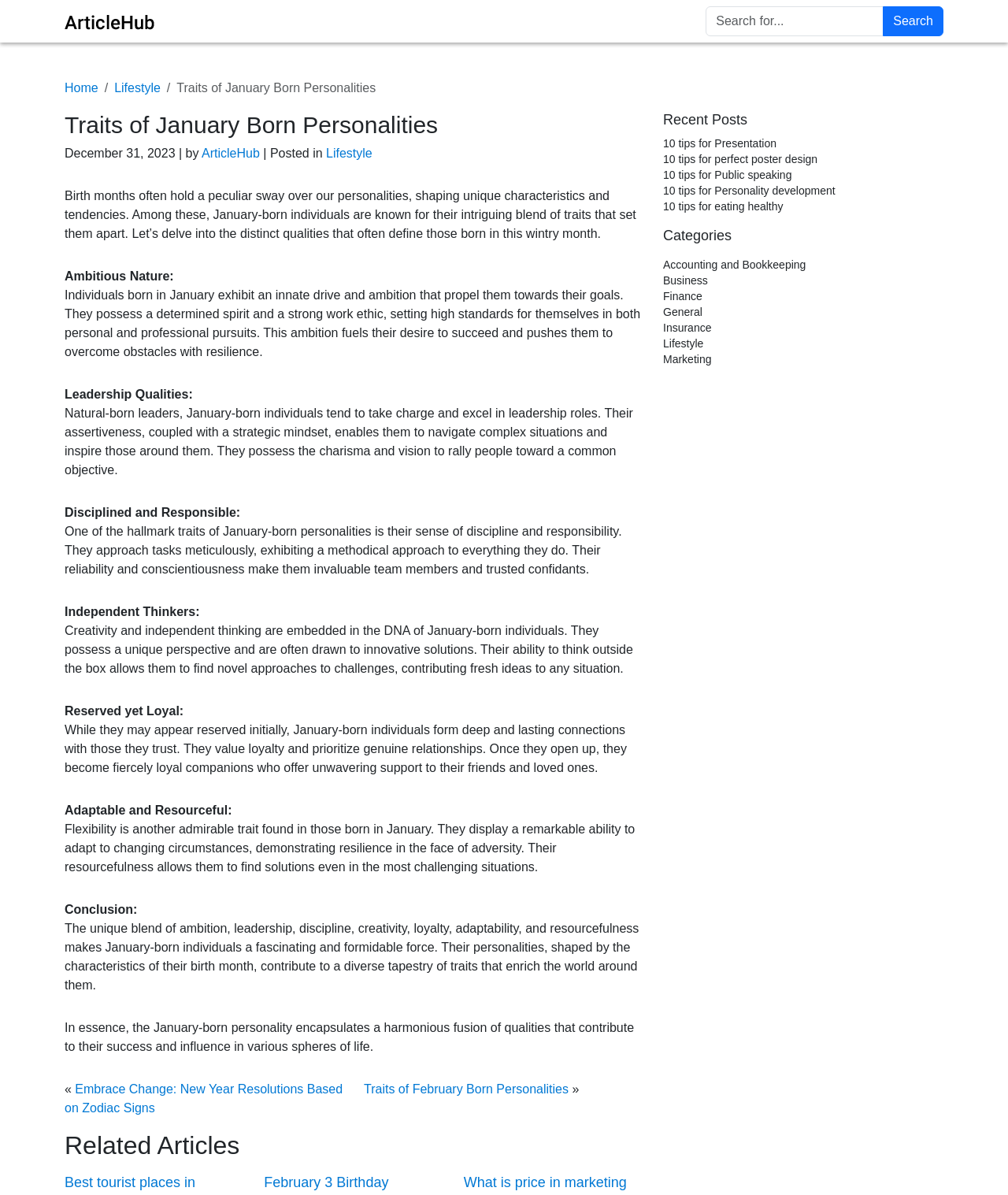What is the author's tone in this article?
Using the details shown in the screenshot, provide a comprehensive answer to the question.

The author's tone is informative, providing a detailed analysis of the traits associated with January-born individuals. The language used is objective, and the author presents the information in a neutral and factual manner.